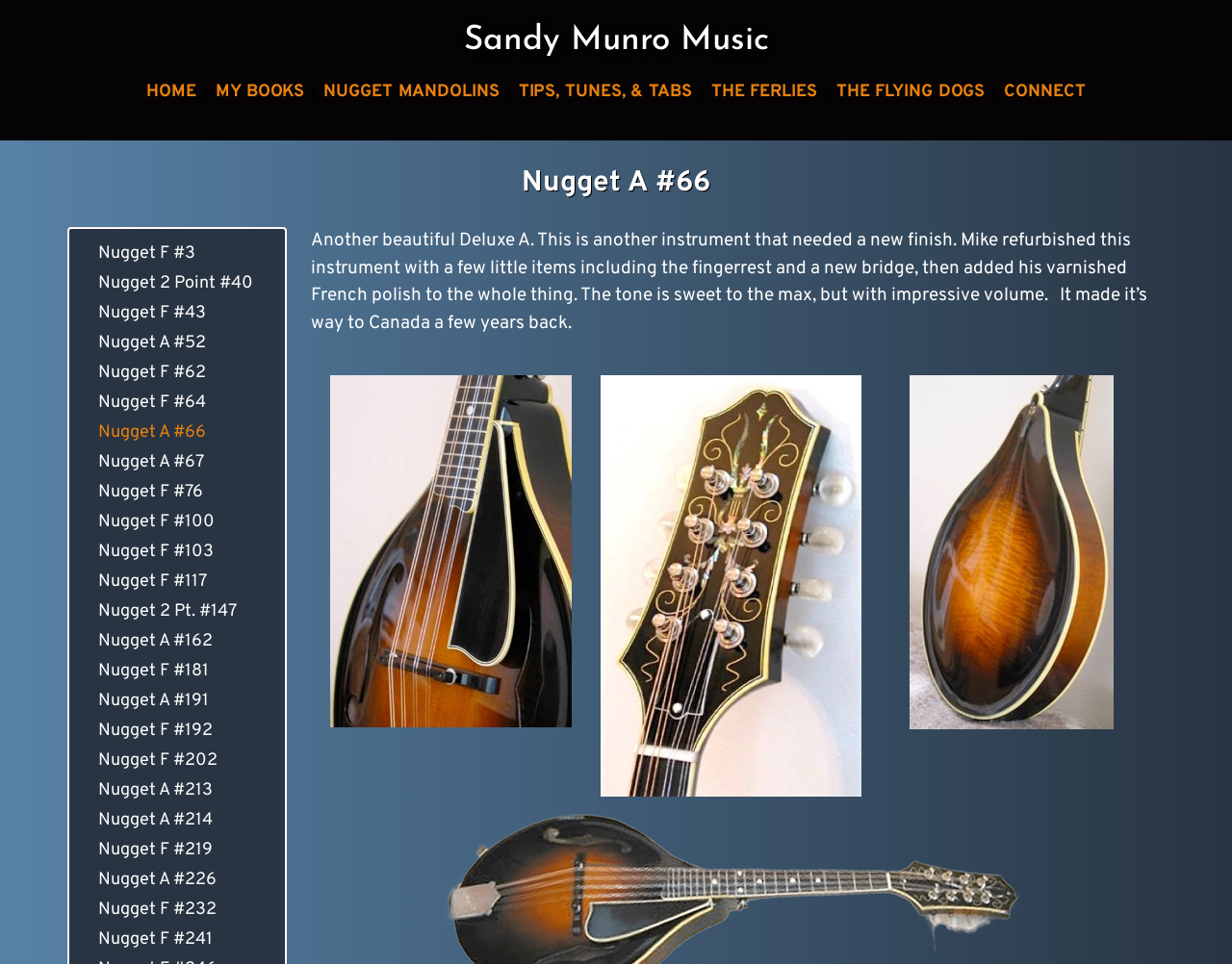Please locate the bounding box coordinates of the region I need to click to follow this instruction: "View Nugget F #3".

[0.064, 0.248, 0.174, 0.278]